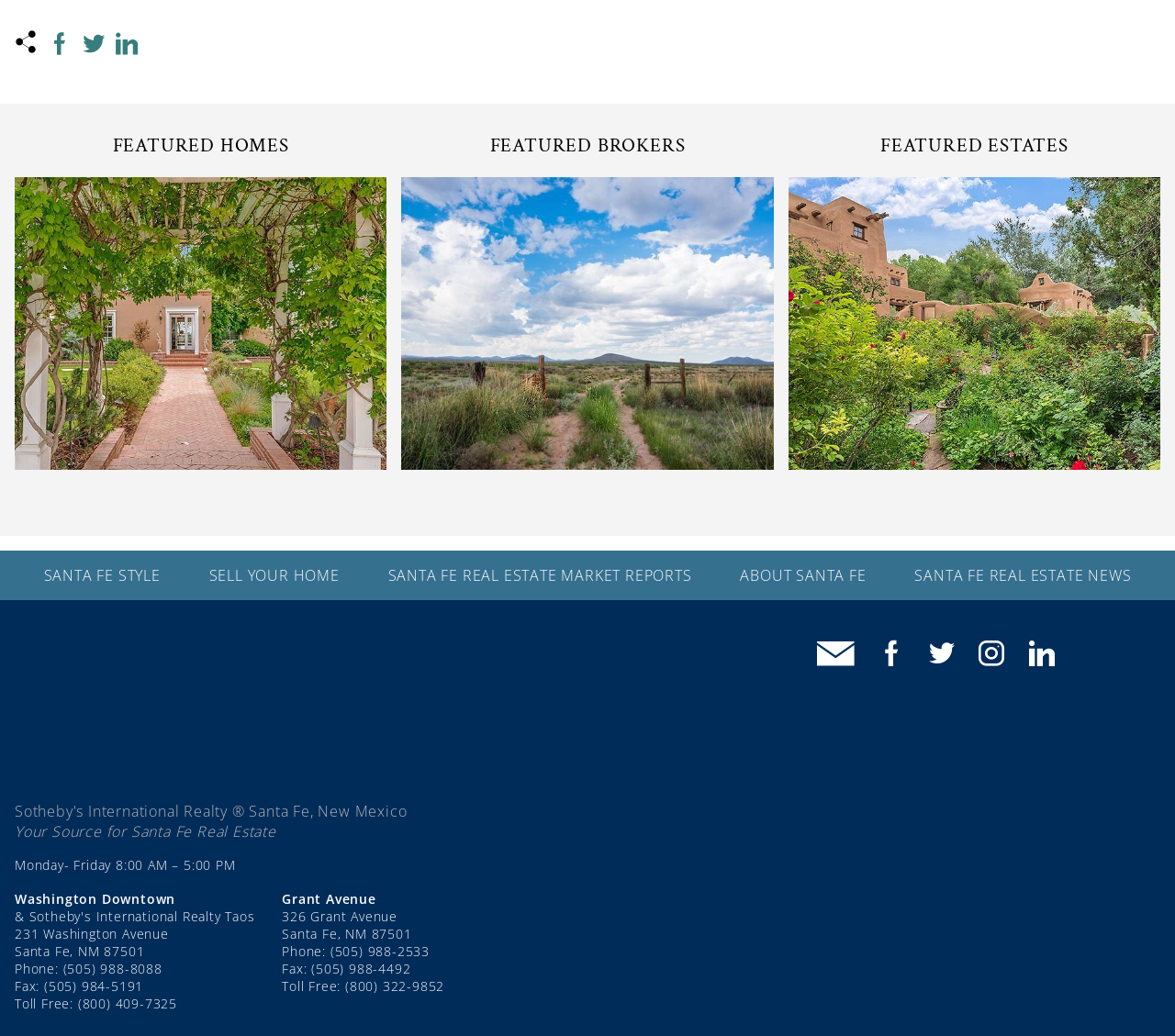Pinpoint the bounding box coordinates of the element you need to click to execute the following instruction: "Click on FEATURED HOMES". The bounding box should be represented by four float numbers between 0 and 1, in the format [left, top, right, bottom].

[0.012, 0.128, 0.329, 0.152]